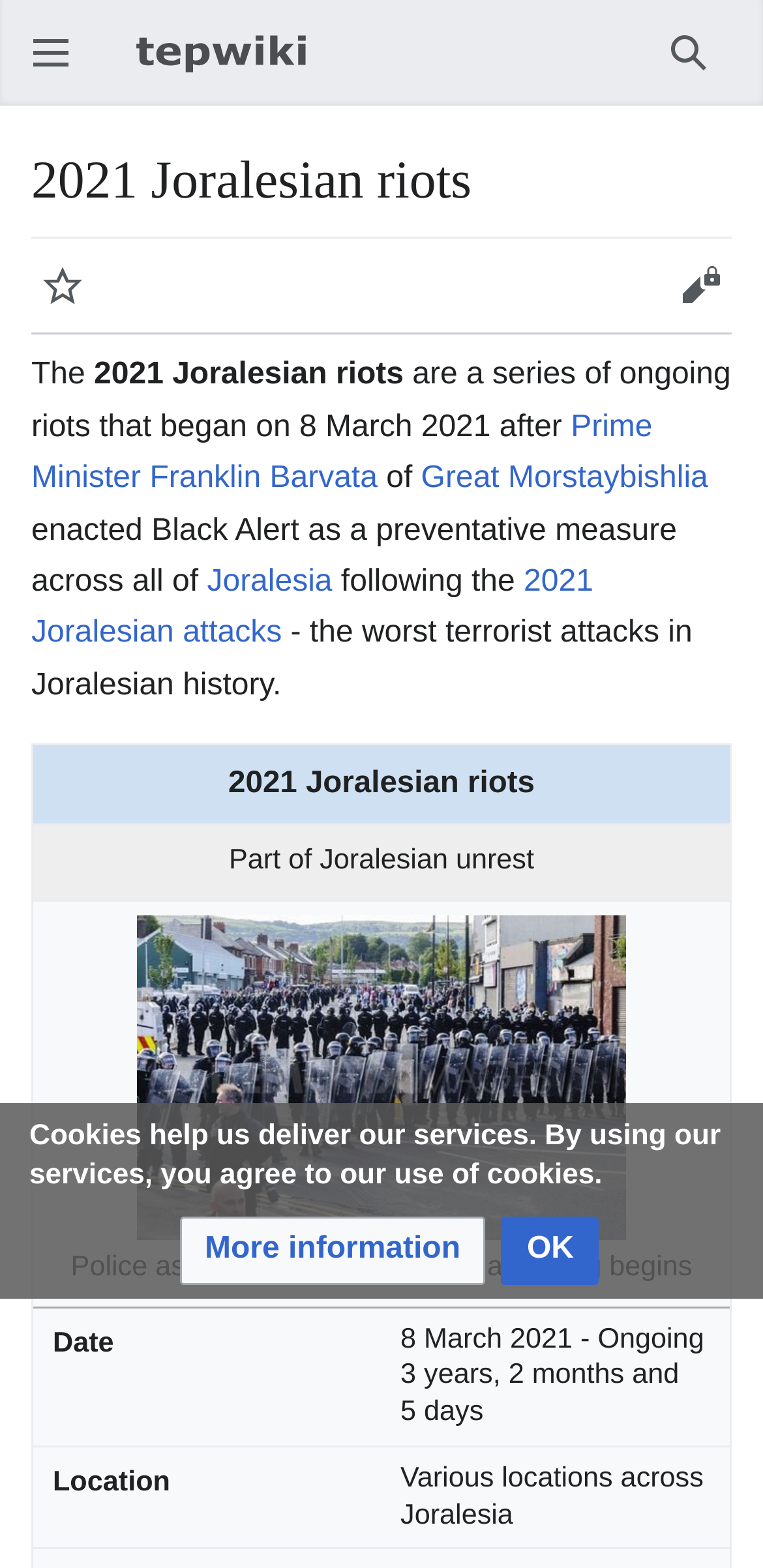Identify the bounding box coordinates of the area that should be clicked in order to complete the given instruction: "Watch the 2021 Joralesian riots video". The bounding box coordinates should be four float numbers between 0 and 1, i.e., [left, top, right, bottom].

[0.026, 0.155, 0.138, 0.21]